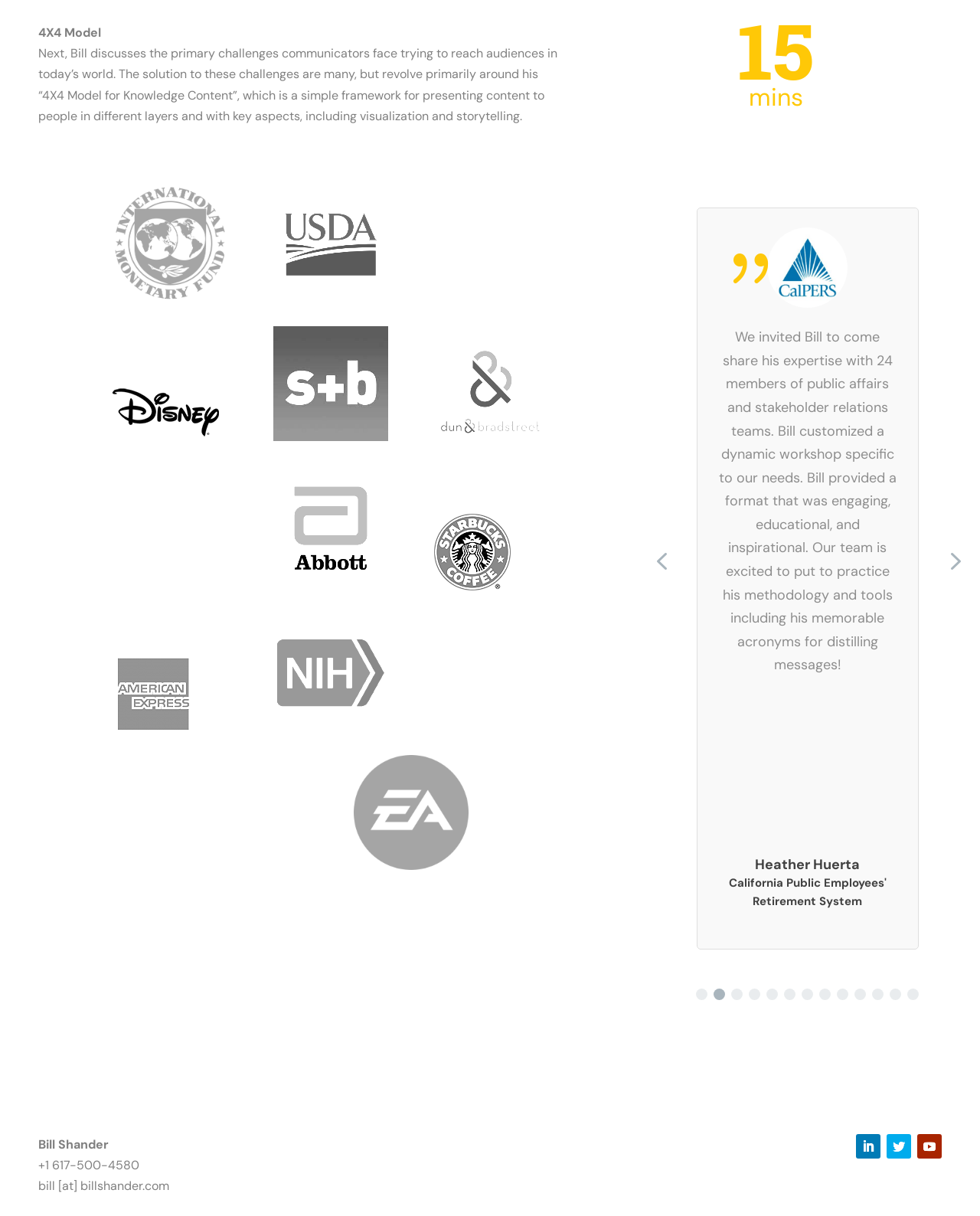Look at the image and give a detailed response to the following question: What is the title of the 4X4 Model?

The title of the 4X4 Model is mentioned in the StaticText element with the text 'The solution to these challenges are many, but revolve primarily around his “4X4 Model for Knowledge Content”, which is a simple framework for presenting content to people in different layers and with key aspects, including visualization and storytelling.'